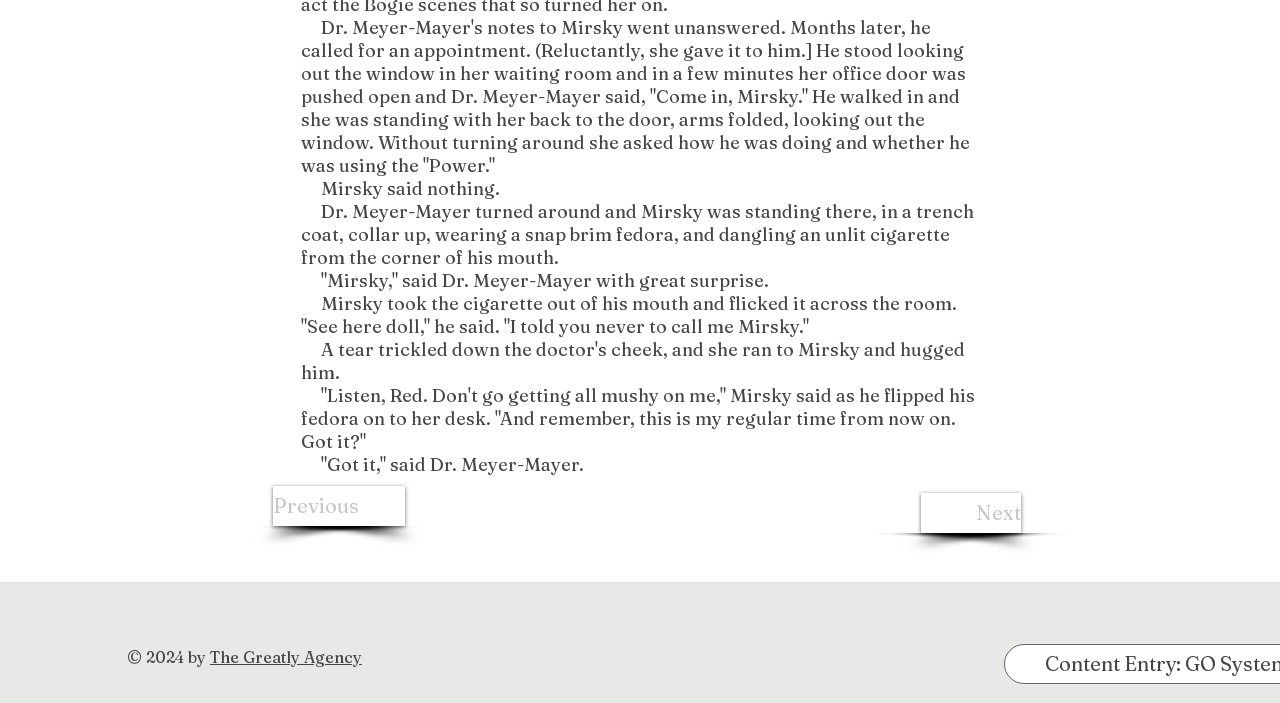Give a one-word or short-phrase answer to the following question: 
What is the tone of Mirsky's conversation with Dr. Meyer-Mayer?

Threatening